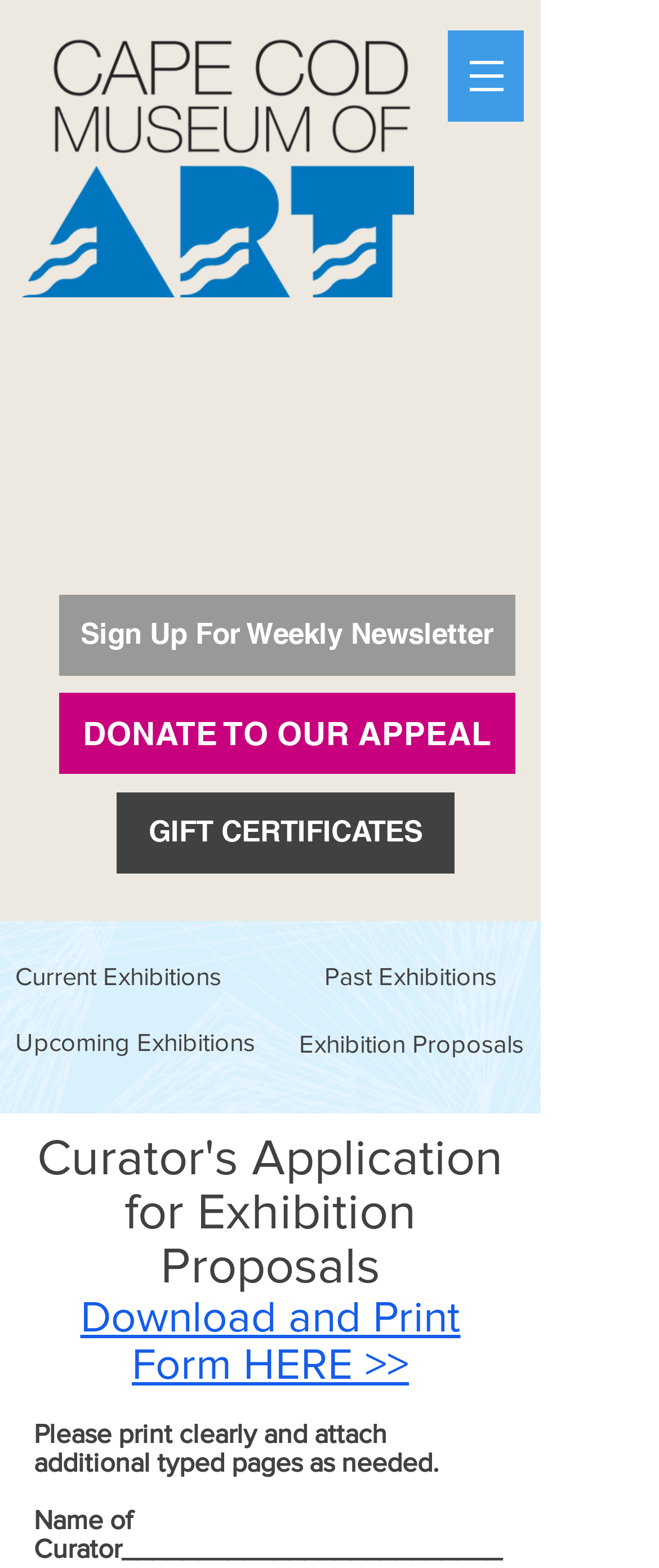What is the logo of the museum?
Refer to the screenshot and respond with a concise word or phrase.

CCMoA logo